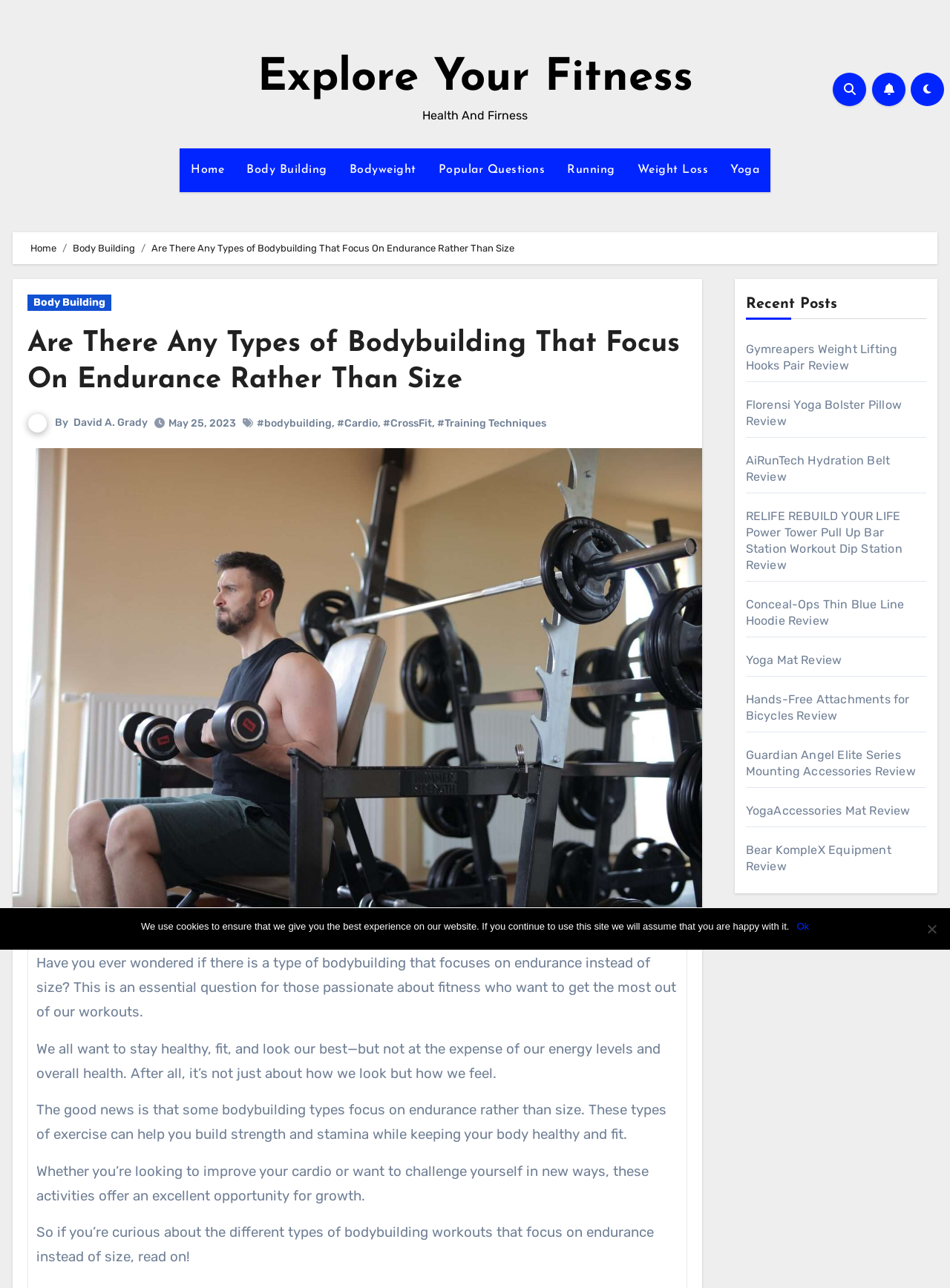Please specify the bounding box coordinates of the clickable section necessary to execute the following command: "Click on the 'Gymreapers Weight Lifting Hooks Pair Review' link".

[0.785, 0.266, 0.945, 0.289]